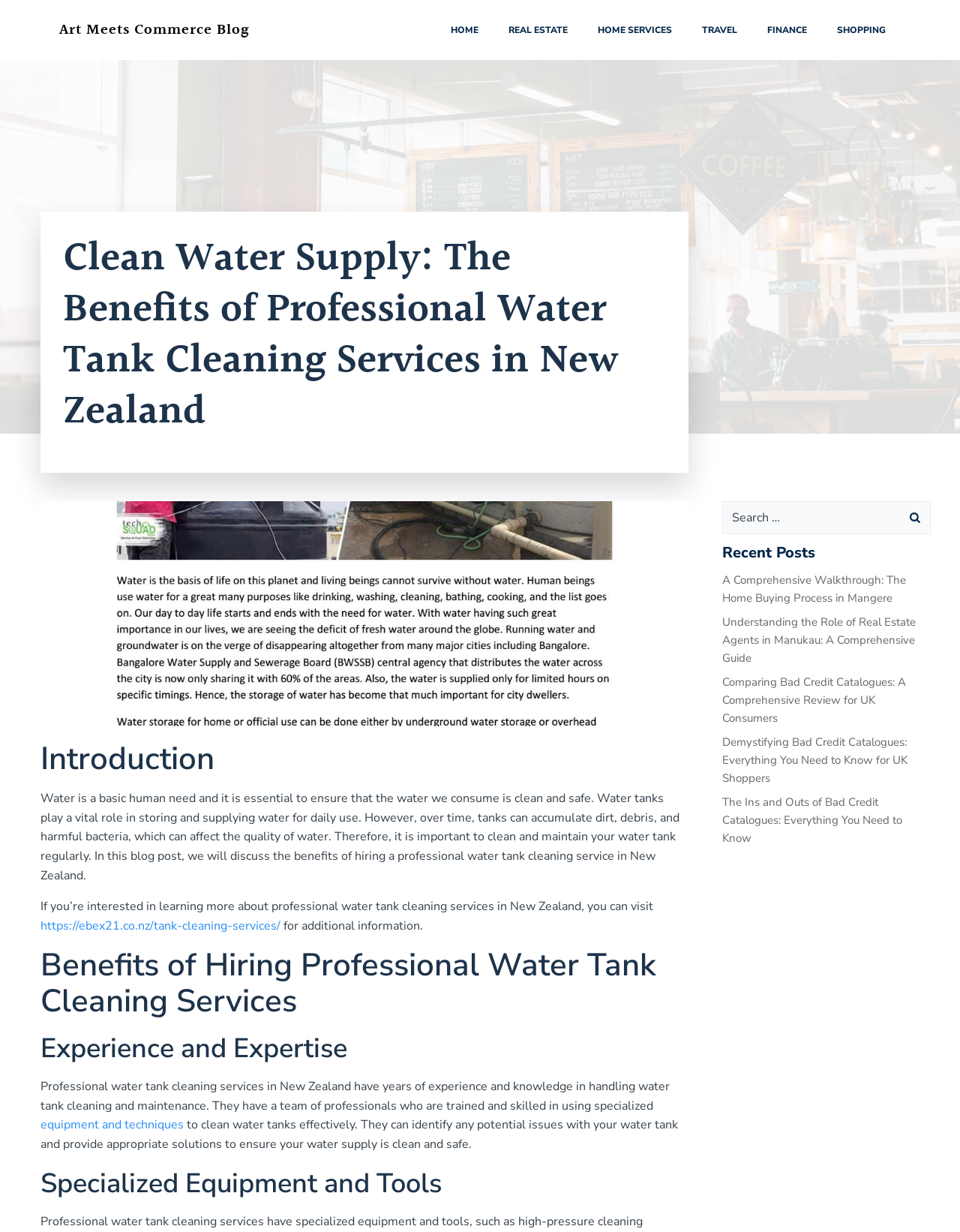What type of services does the linked website 'https://ebex21.co.nz/tank-cleaning-services/' provide?
Using the details from the image, give an elaborate explanation to answer the question.

The link is mentioned in the blog post as a resource for additional information on professional water tank cleaning services in New Zealand, suggesting that the website provides tank cleaning services.